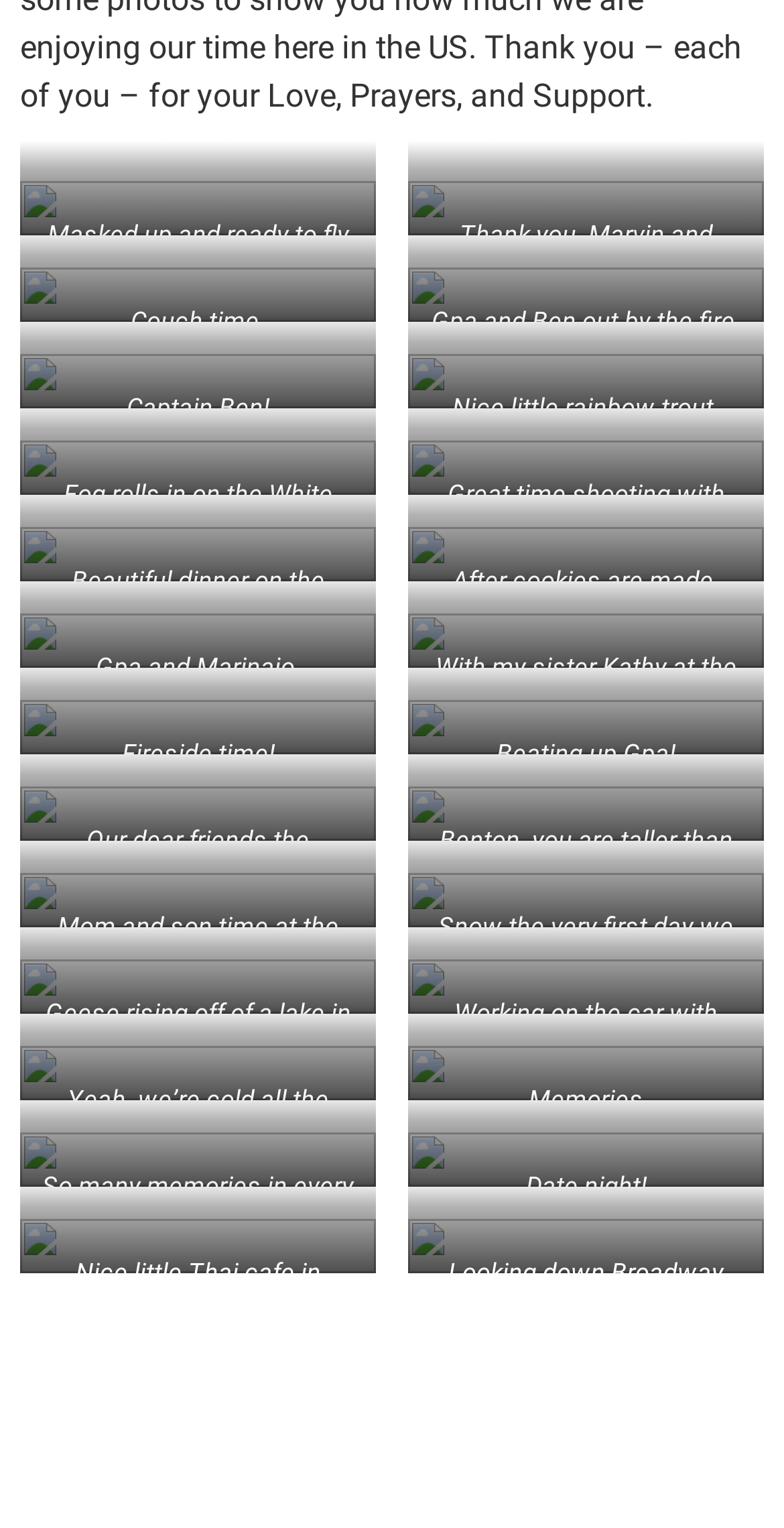How many figures are on this webpage?
Answer the question using a single word or phrase, according to the image.

20